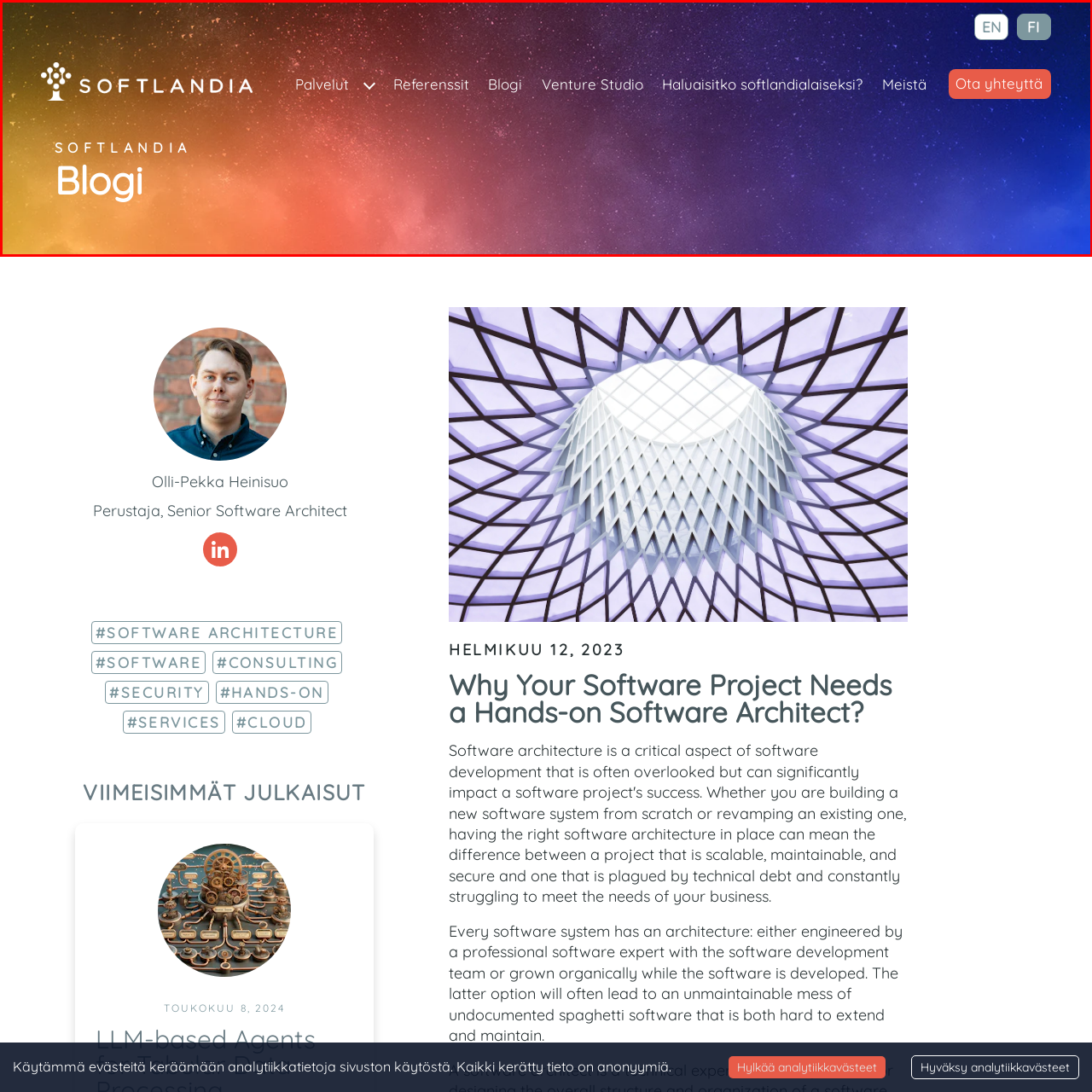Please examine the section highlighted with a blue border and provide a thorough response to the following question based on the visual information: 
What language options are available for the website?

The header of the Softlandia website provides language options for users to view the site in either English or Finnish, making it accessible to a broader audience.